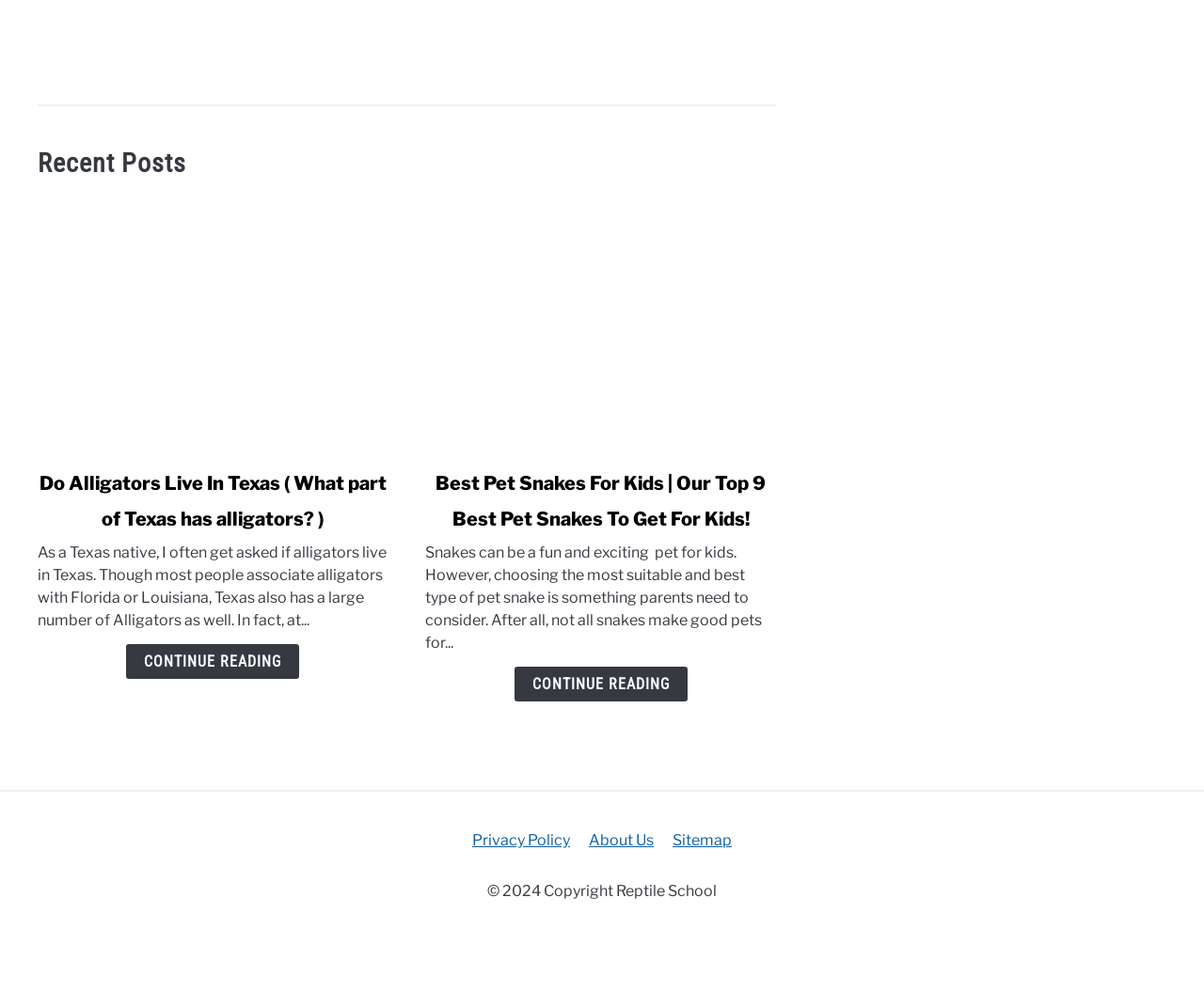Please locate the bounding box coordinates of the element that needs to be clicked to achieve the following instruction: "Learn about alligators in Texas". The coordinates should be four float numbers between 0 and 1, i.e., [left, top, right, bottom].

[0.031, 0.203, 0.322, 0.45]